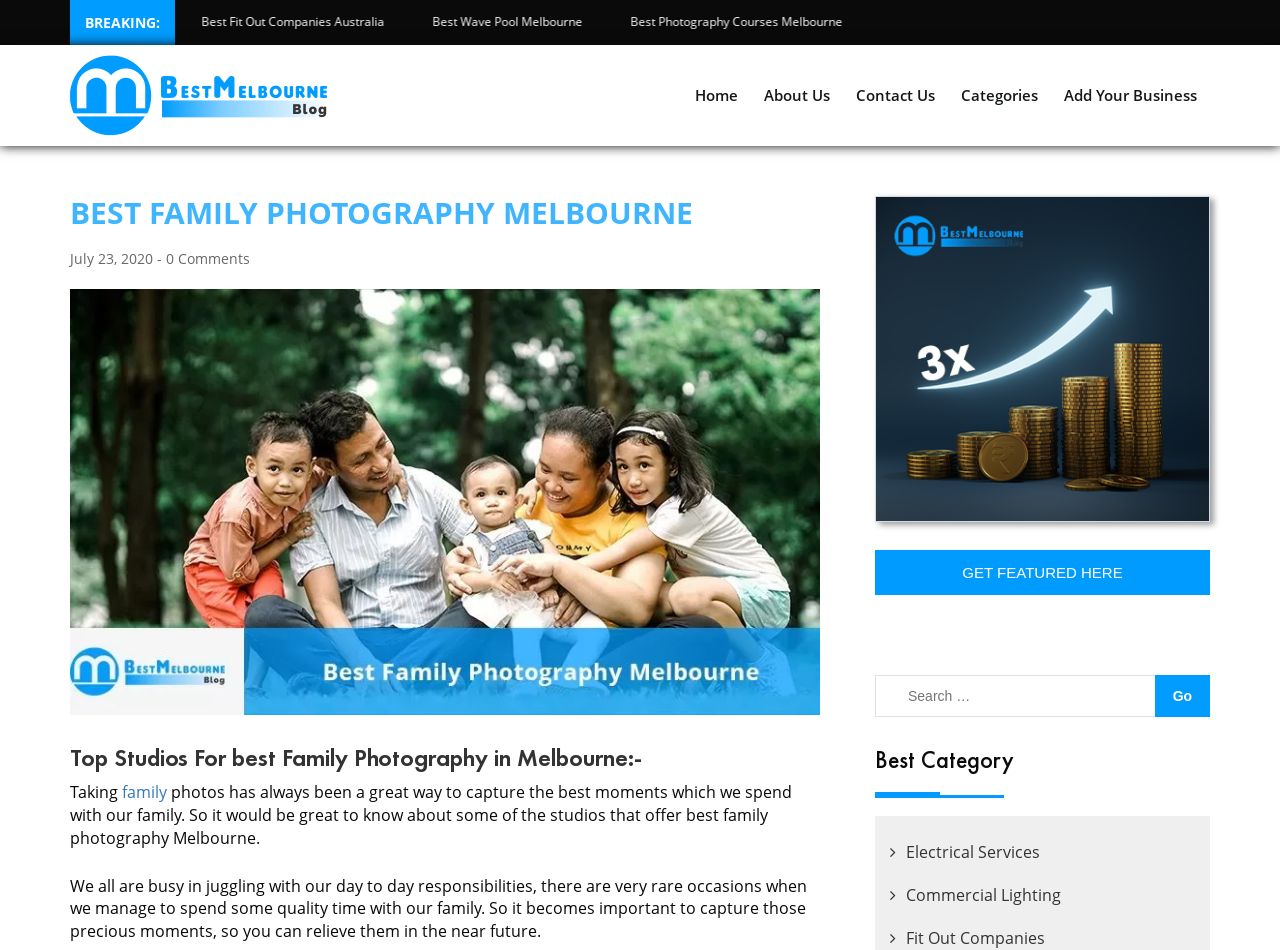Identify the bounding box coordinates of the area you need to click to perform the following instruction: "Click on the 'Best Commercial Lighting Melbourne' link".

[0.099, 0.014, 0.261, 0.032]